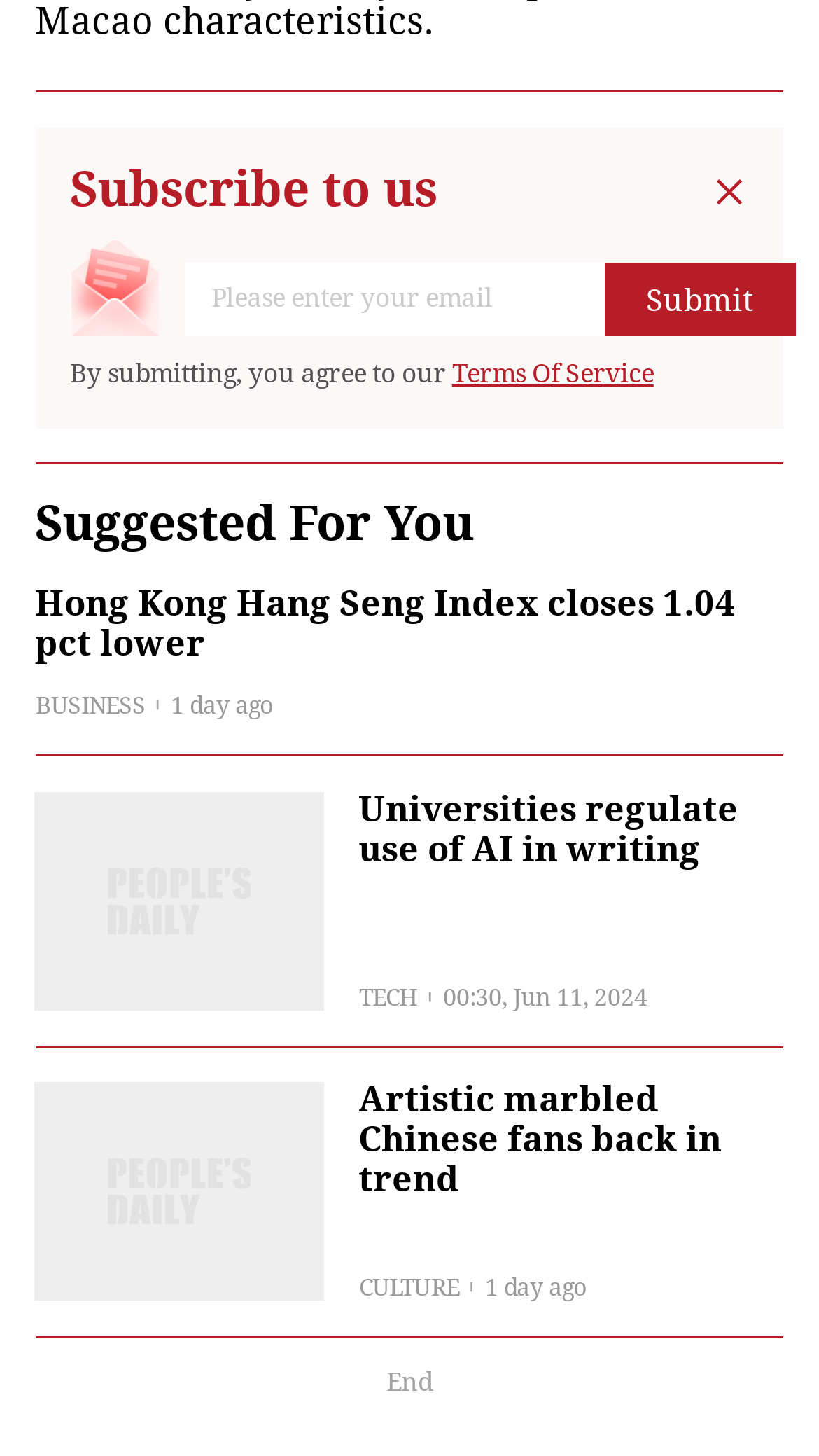Identify the bounding box of the UI element described as follows: "Terms Of Service". Provide the coordinates as four float numbers in the range of 0 to 1 [left, top, right, bottom].

[0.552, 0.246, 0.798, 0.267]